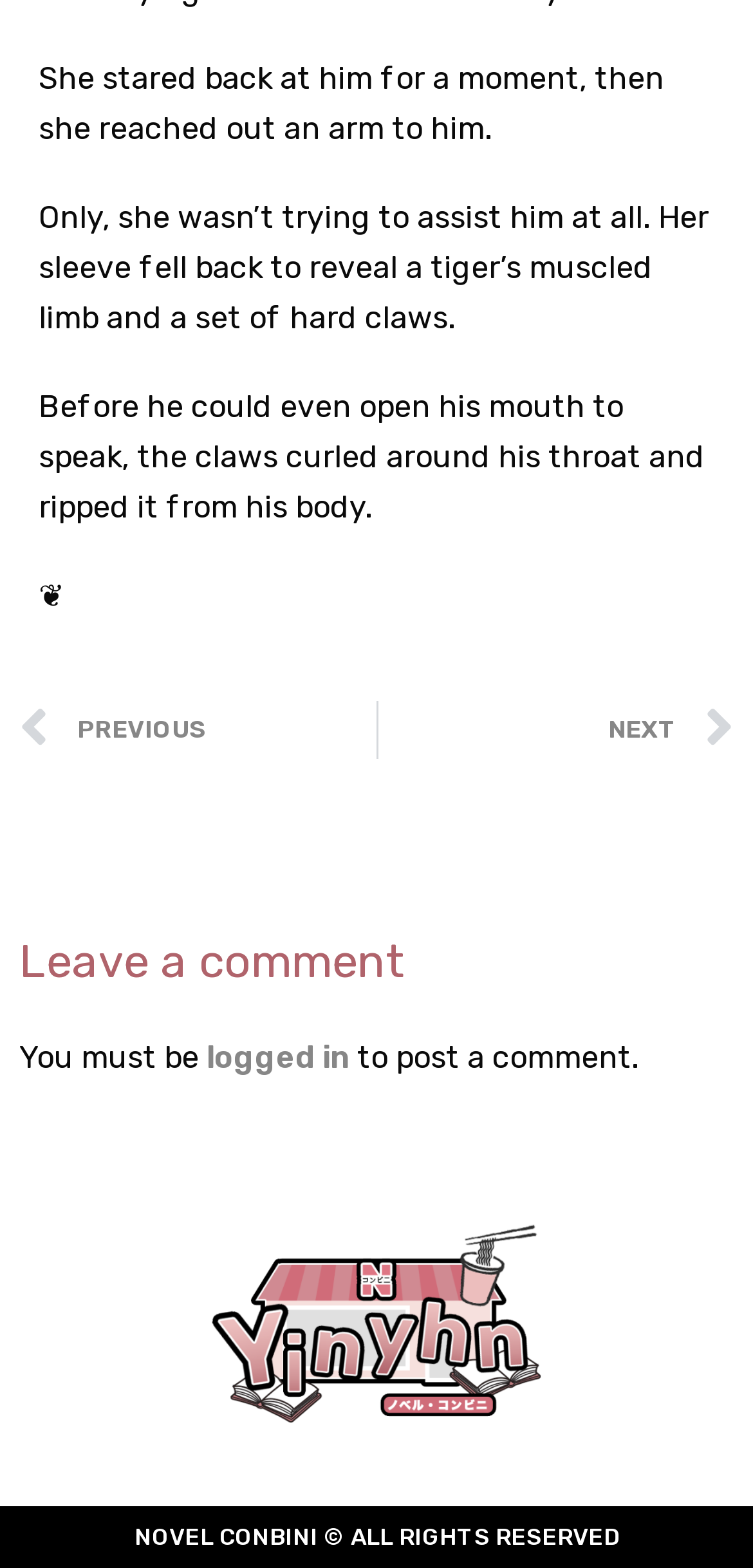What is the purpose of the 'Prev PREVIOUS' and 'NEXT Next' links?
Based on the image, please offer an in-depth response to the question.

Based on the context, it appears that the 'Prev PREVIOUS' and 'NEXT Next' links are used to navigate between pages, likely of a story or novel, allowing the user to move forward or backward through the content.